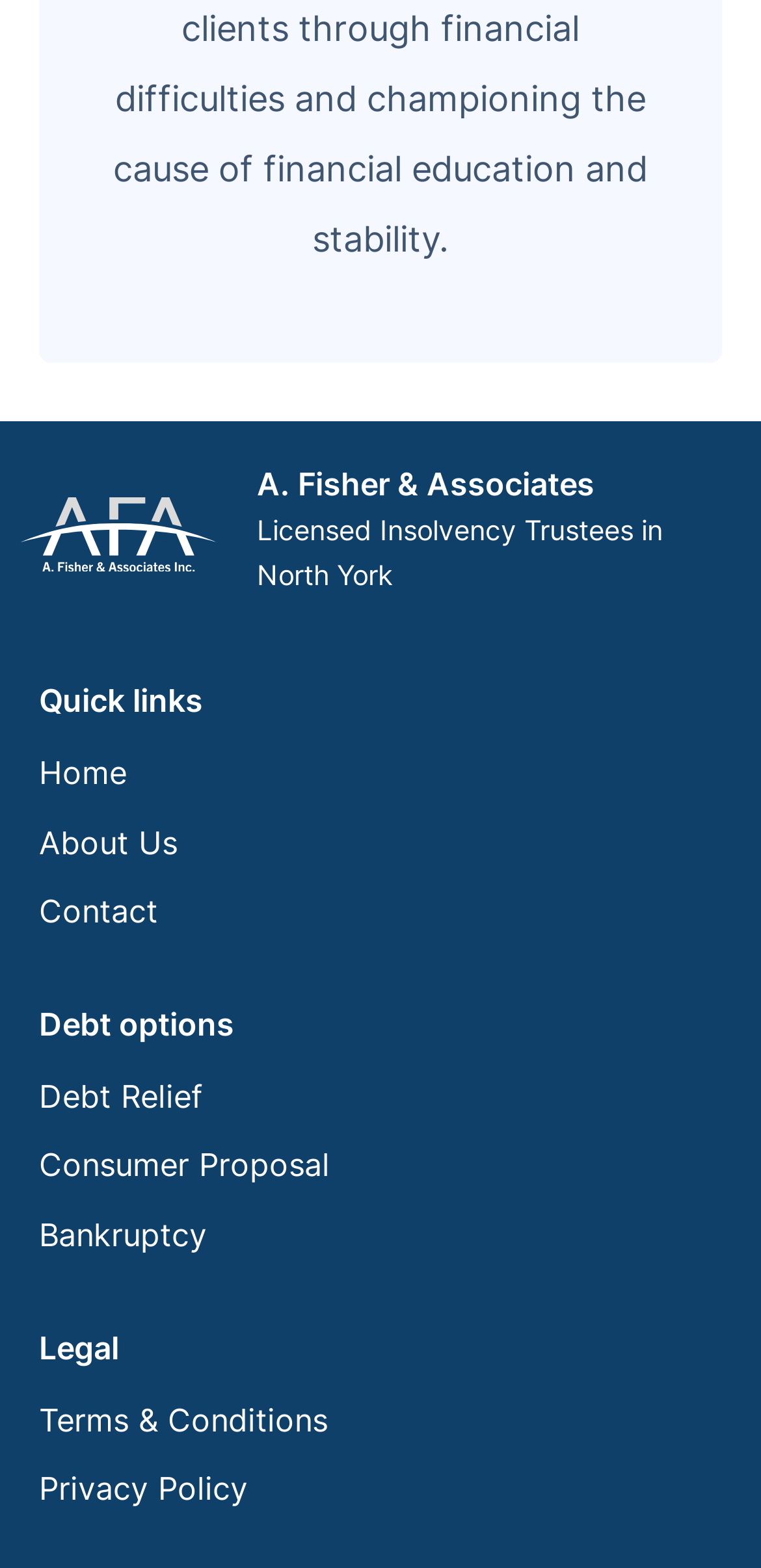Identify the bounding box coordinates for the UI element described by the following text: "Terms & Conditions". Provide the coordinates as four float numbers between 0 and 1, in the format [left, top, right, bottom].

[0.051, 0.889, 0.431, 0.923]